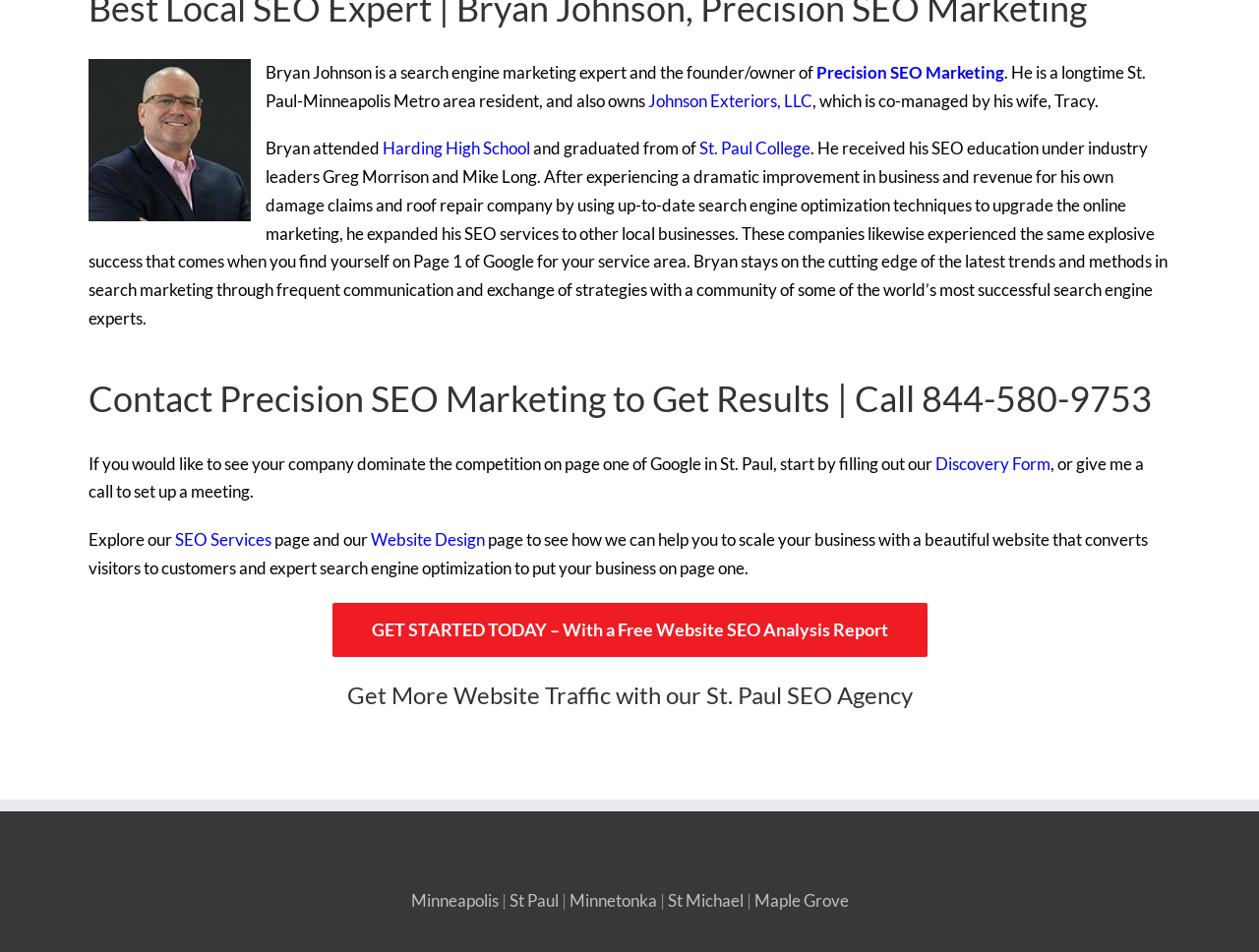Determine the bounding box coordinates of the clickable region to execute the instruction: "Get a Free Website SEO Analysis Report". The coordinates should be four float numbers between 0 and 1, denoted as [left, top, right, bottom].

[0.264, 0.633, 0.736, 0.69]